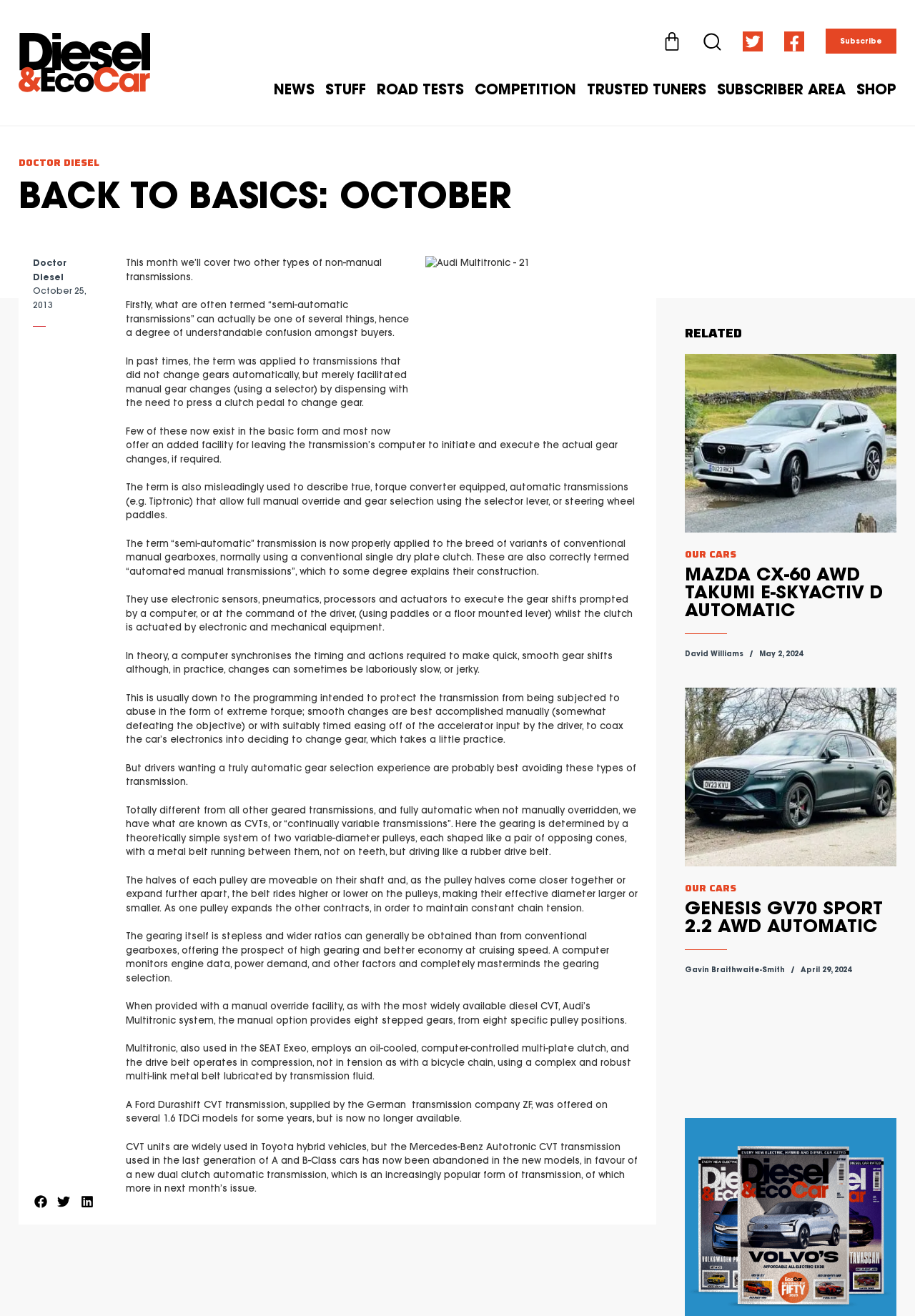Provide a comprehensive caption for the webpage.

The webpage is about an article titled "Back To Basics: October" by Doctor Diesel, which discusses non-manual transmissions. At the top of the page, there are several links to different sections of the website, including "Basket", "NEWS", "STUFF", "ROAD TESTS", "COMPETITION", "TRUSTED TUNERS", "SUBSCRIBER AREA", and "SHOP". 

Below the links, there is a heading that reads "DOCTOR DIESEL" and another heading that reads "BACK TO BASICS: OCTOBER". The article starts with a brief introduction, followed by a series of paragraphs that explain different types of non-manual transmissions, including semi-automatic transmissions and continuously variable transmissions (CVTs). The article includes detailed descriptions of how these transmissions work, their advantages, and their limitations.

On the right side of the page, there are three buttons to share the article on Facebook, Twitter, and LinkedIn. Below the buttons, there is an image of an Audi Multitronic transmission. 

At the bottom of the page, there is a section titled "RELATED" that lists two articles, one about the Mazda CX-60 AWD Takumi e-Skyactiv D Automatic and another about the Genesis GV70 Sport 2.2 AWD Automatic. Each article has a heading and a brief description.